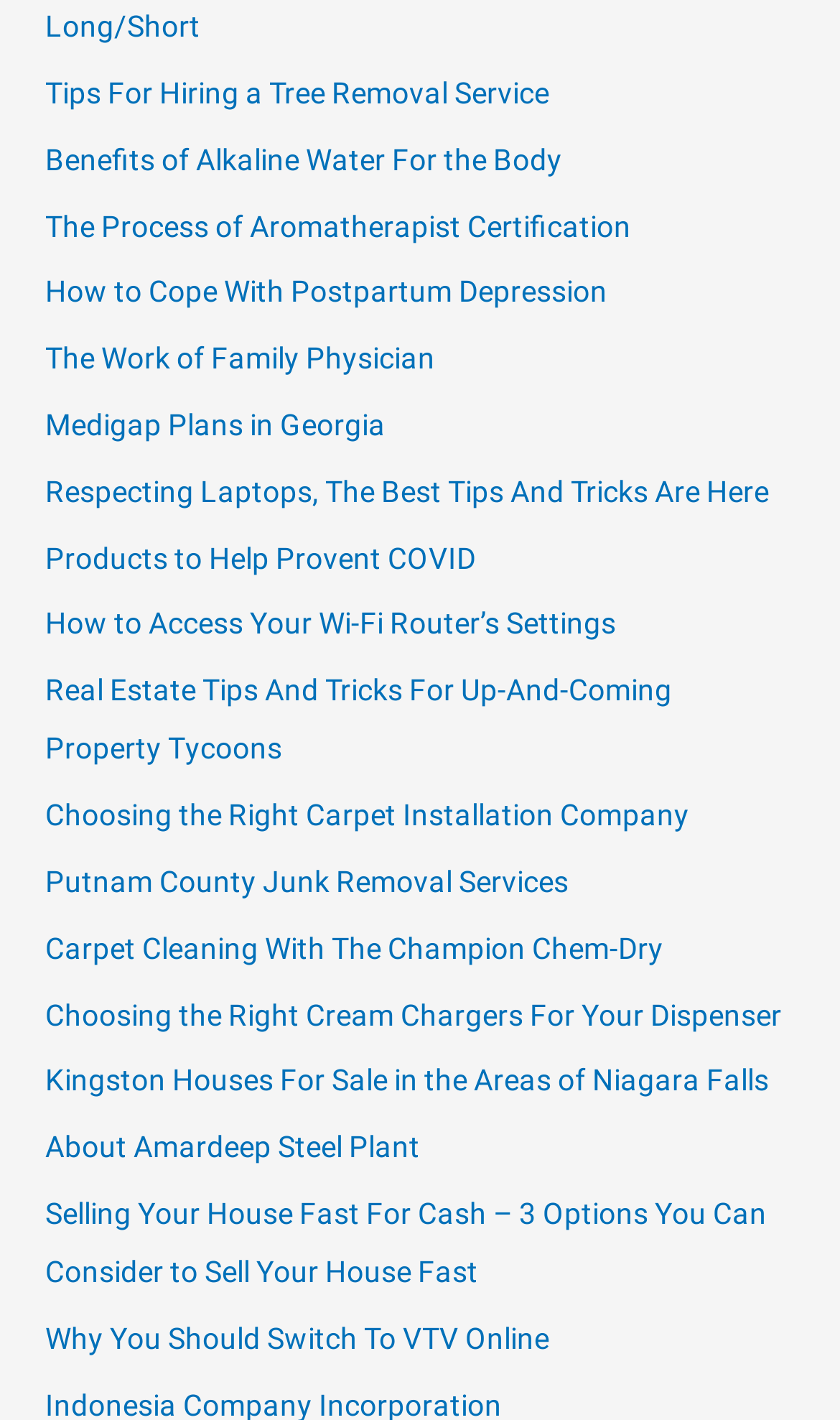What is the topic of the link with the highest y2 coordinate?
Using the image, elaborate on the answer with as much detail as possible.

By examining the y2 coordinates of all the links, I found that the link with the highest y2 coordinate is 'Why You Should Switch To VTV Online', which suggests that it is located at the bottom of the webpage.